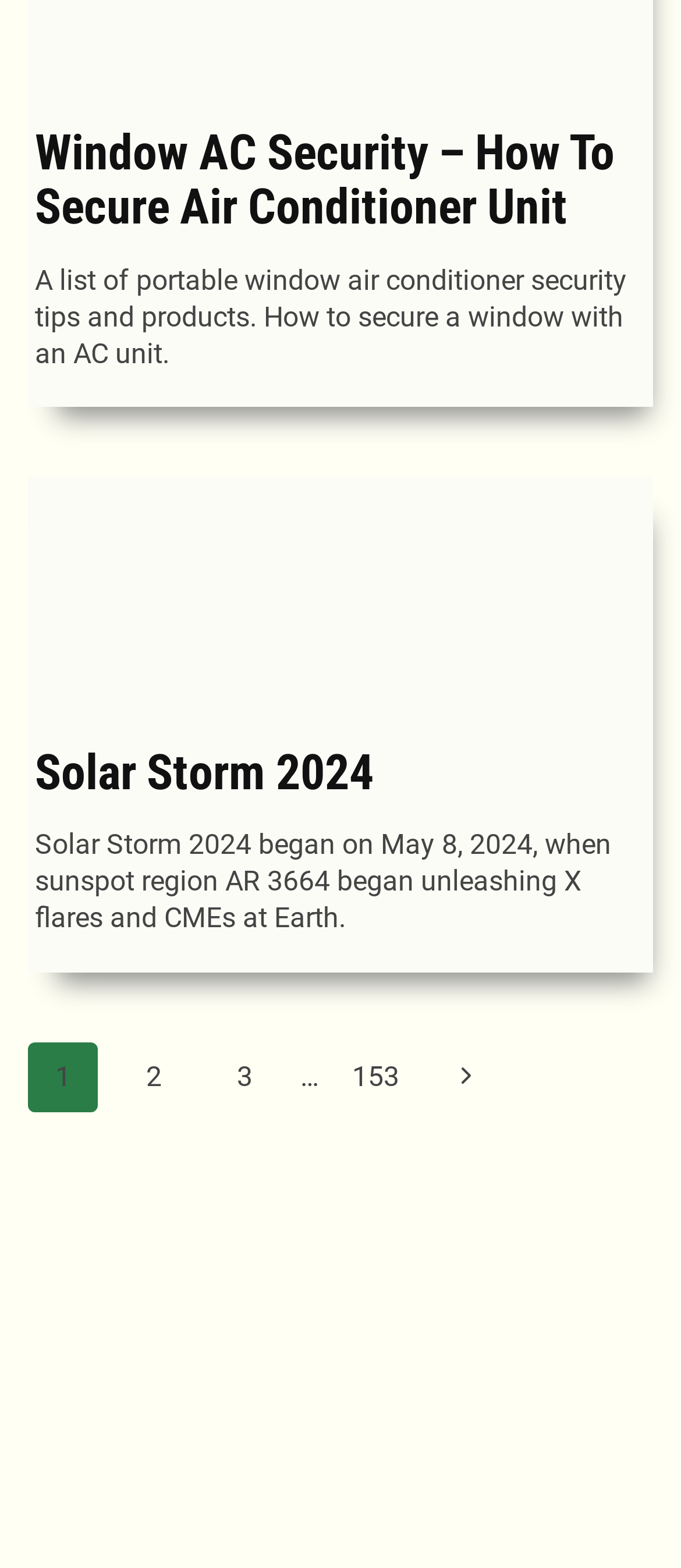Find and provide the bounding box coordinates for the UI element described here: "2". The coordinates should be given as four float numbers between 0 and 1: [left, top, right, bottom].

[0.174, 0.664, 0.277, 0.709]